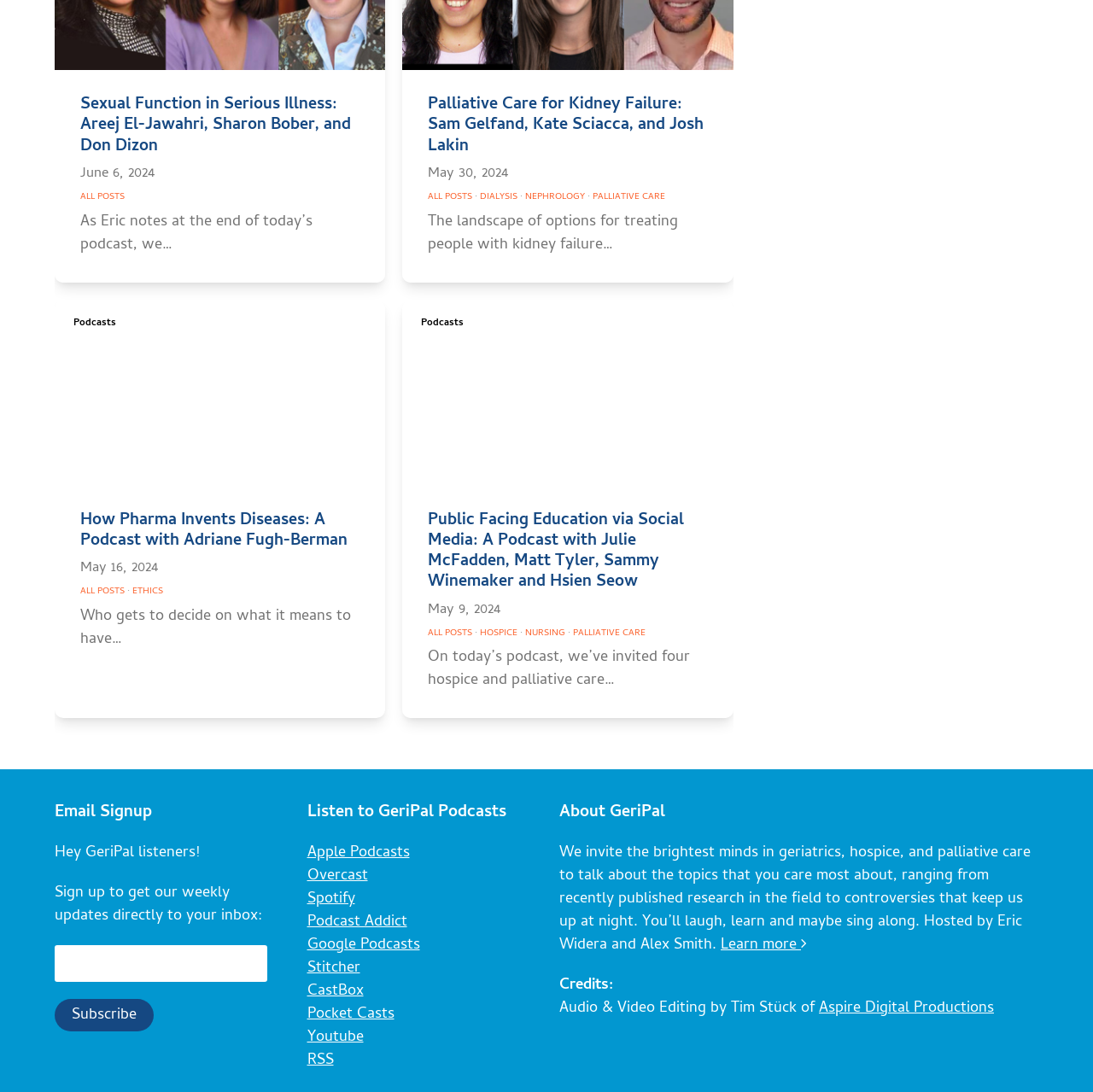What is the topic of the first podcast?
Please provide a detailed answer to the question.

I determined the answer by looking at the first heading element, which contains the text 'Sexual Function in Serious Illness: Areej El-Jawahri, Sharon Bober, and Don Dizon'. This suggests that the first podcast is about sexual function in serious illness.